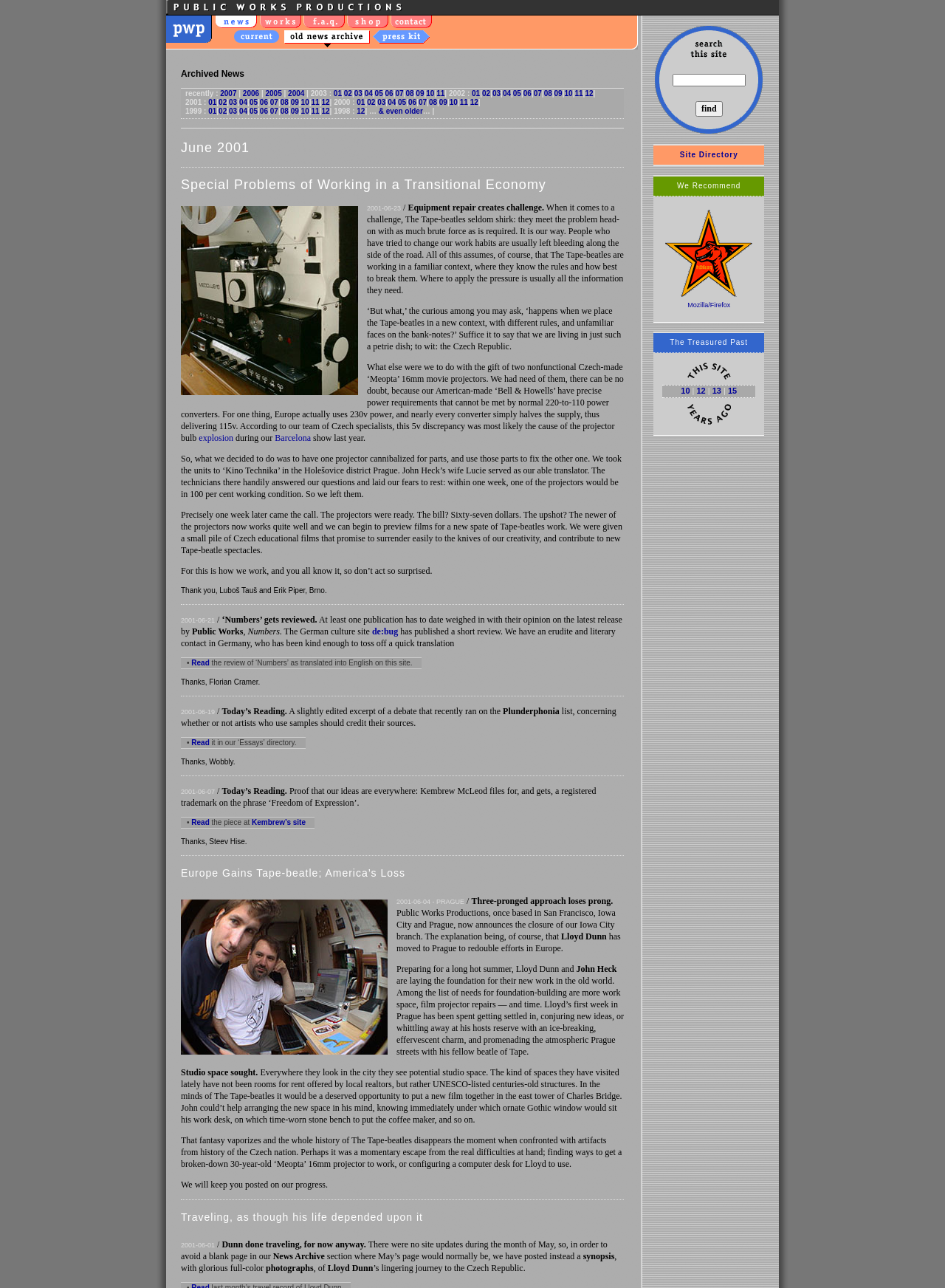How many images are there in the third row of the table?
Please look at the screenshot and answer using one word or phrase.

9